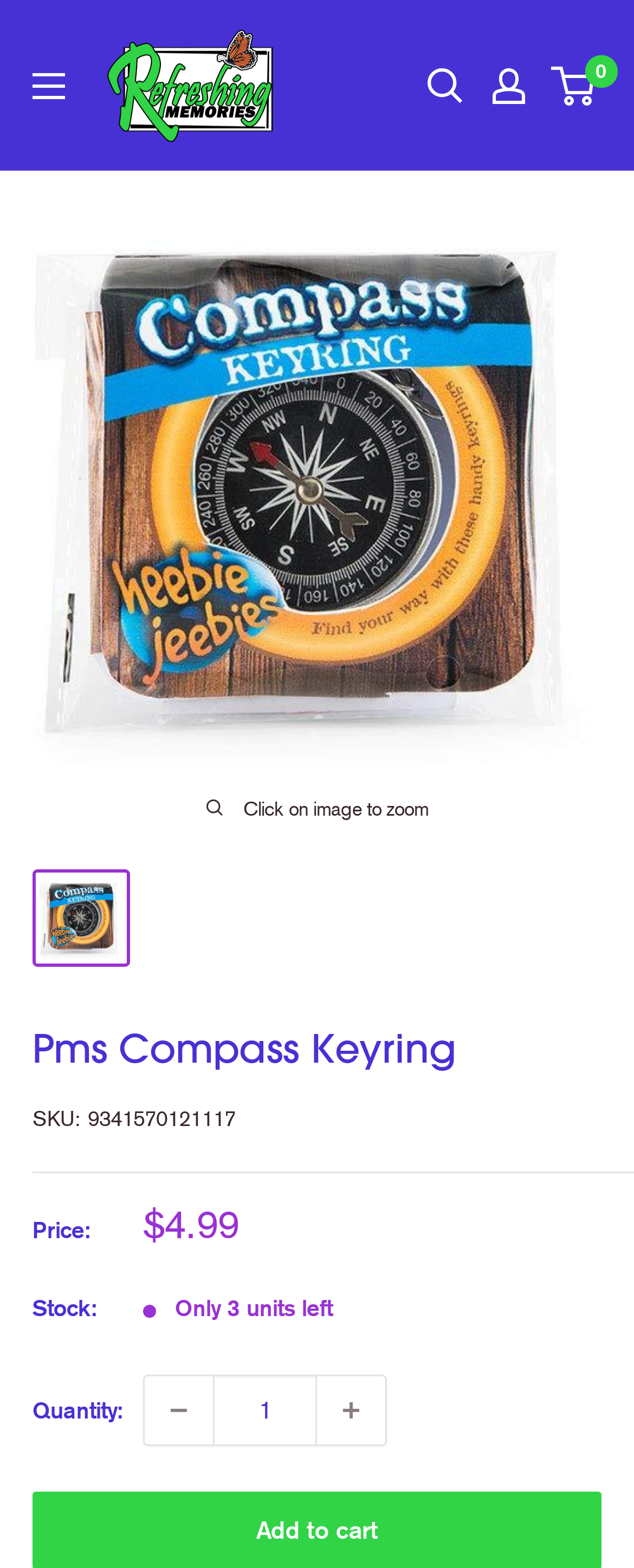Locate the bounding box coordinates of the area that needs to be clicked to fulfill the following instruction: "Zoom in the image". The coordinates should be in the format of four float numbers between 0 and 1, namely [left, top, right, bottom].

[0.051, 0.13, 0.949, 0.493]